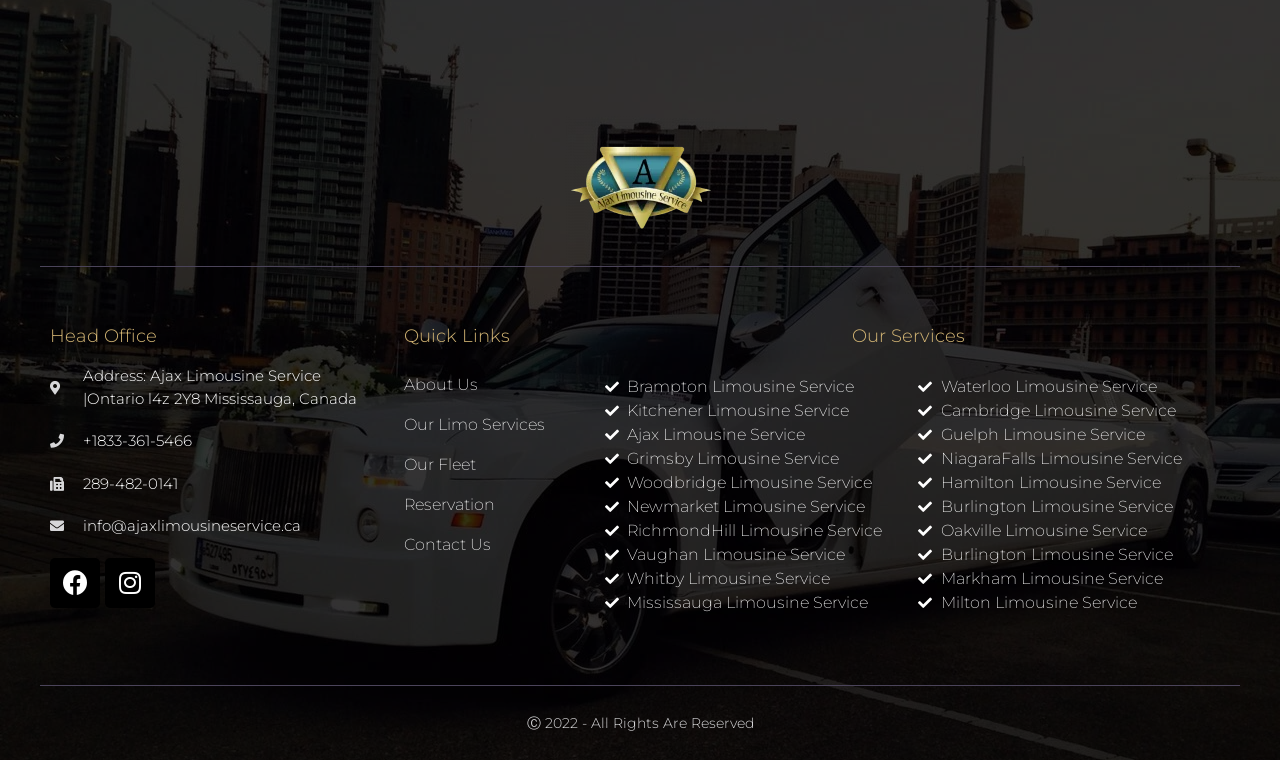Identify the bounding box coordinates of the region that should be clicked to execute the following instruction: "Read Online Exclusives".

None